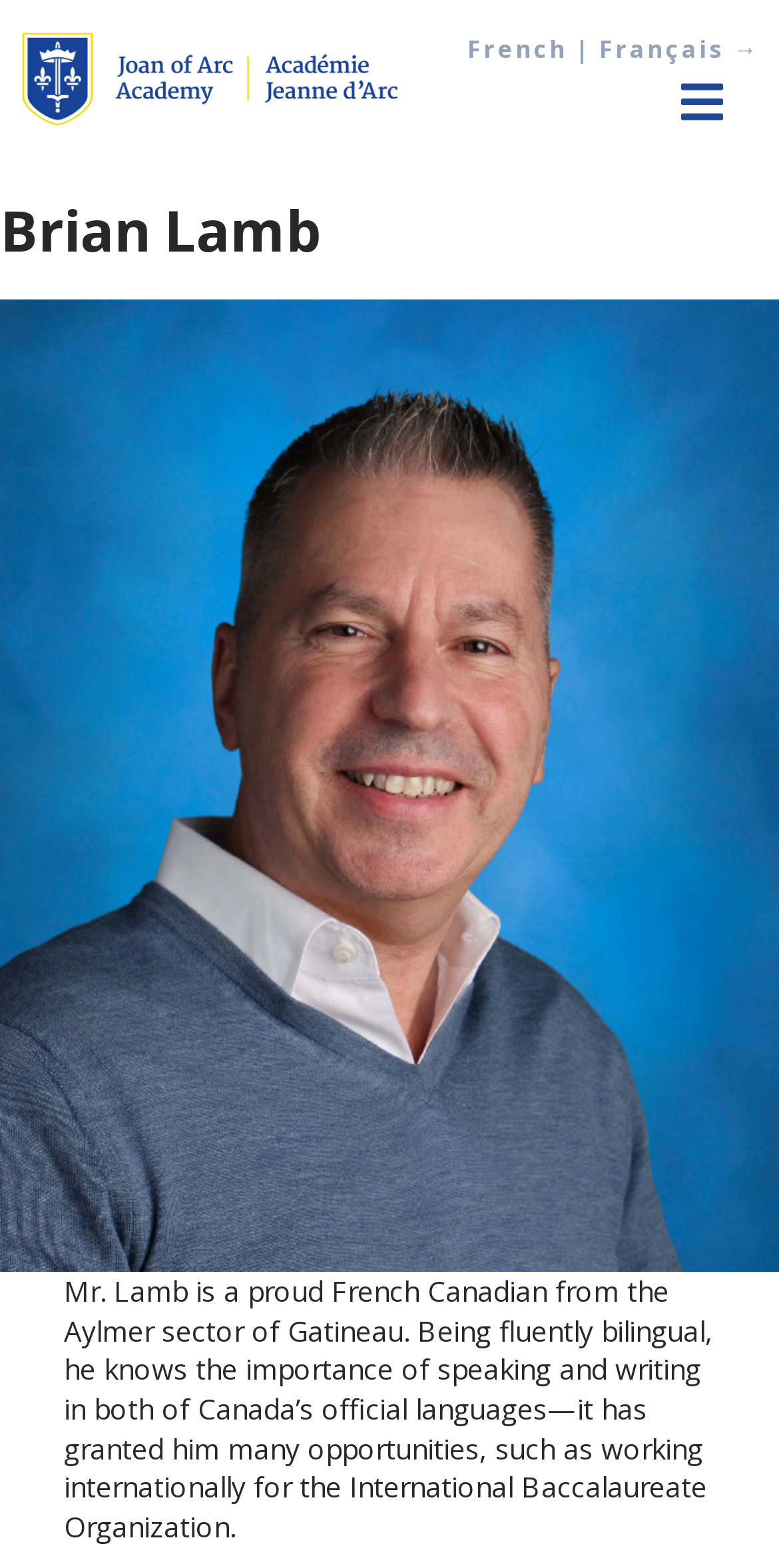What is the name of the organization Brian Lamb worked for?
Please describe in detail the information shown in the image to answer the question.

The text mentions that 'he knows the importance of speaking and writing in both of Canada’s official languages—it has granted him many opportunities, such as working internationally for the International Baccalaureate Organization', indicating that Brian Lamb worked for the International Baccalaureate Organization.